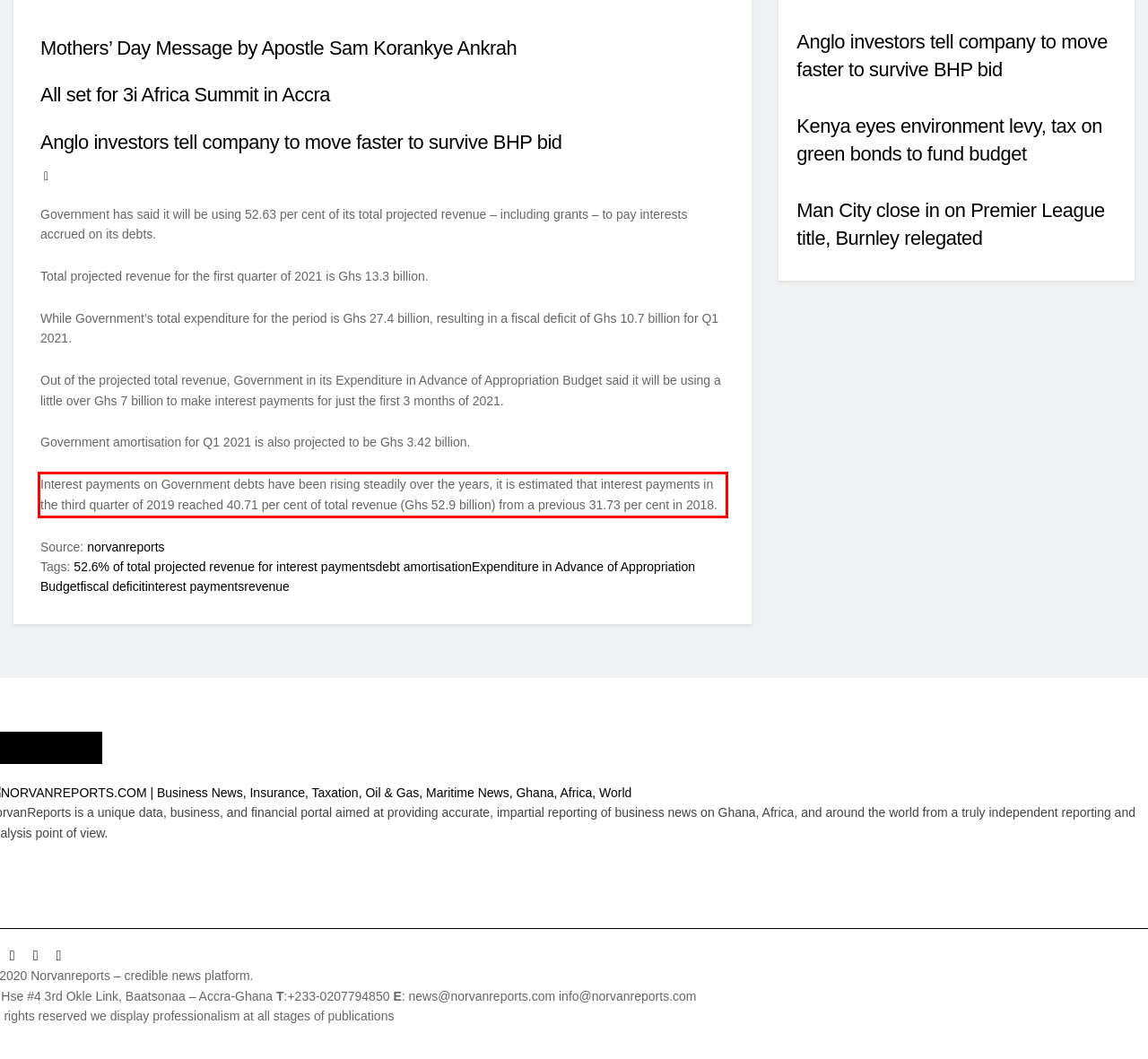You are given a webpage screenshot with a red bounding box around a UI element. Extract and generate the text inside this red bounding box.

Interest payments on Government debts have been rising steadily over the years, it is estimated that interest payments in the third quarter of 2019 reached 40.71 per cent of total revenue (Ghs 52.9 billion) from a previous 31.73 per cent in 2018.